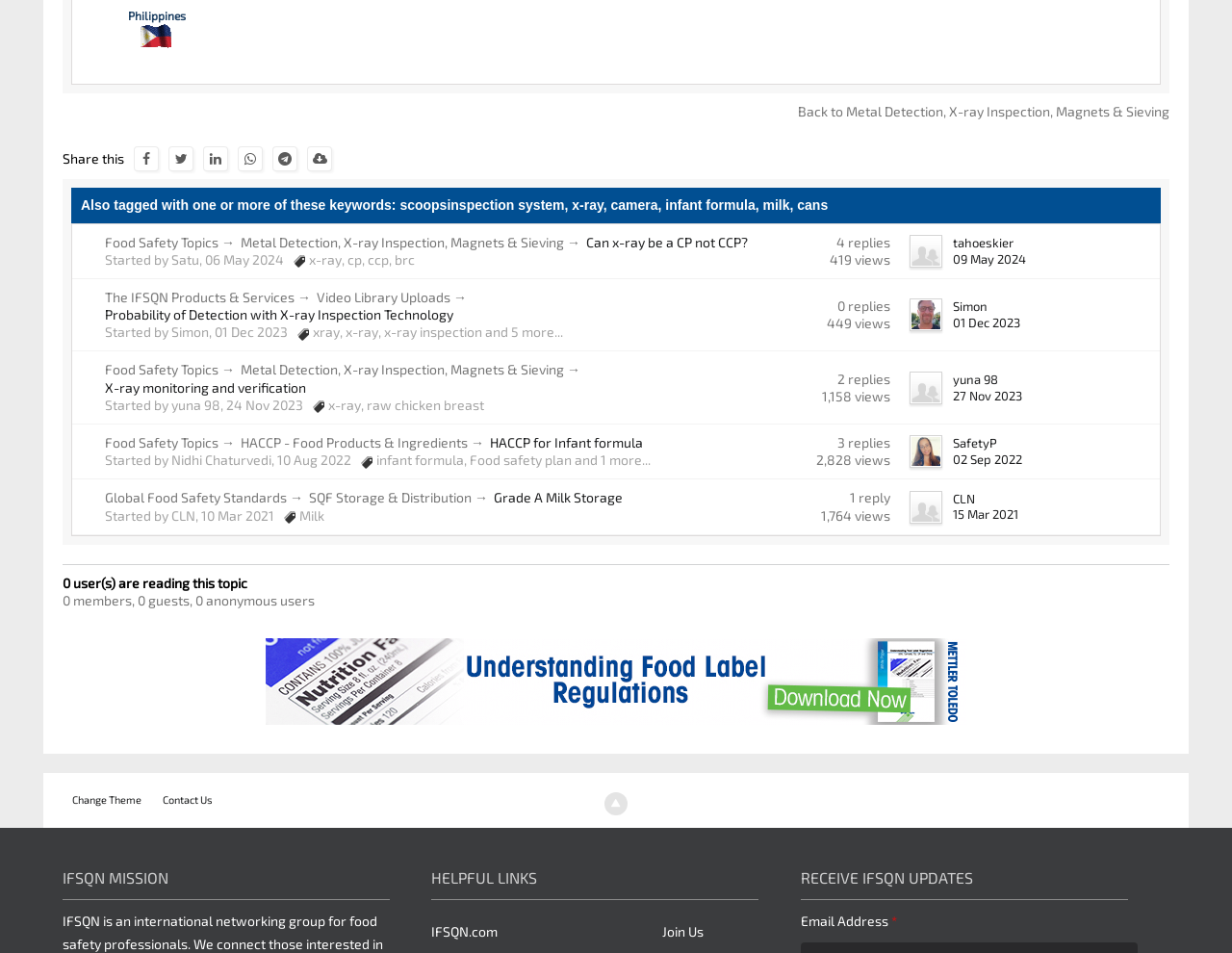Specify the bounding box coordinates of the area to click in order to execute this command: 'Click on the 'Back to Metal Detection, X-ray Inspection, Magnets & Sieving' link'. The coordinates should consist of four float numbers ranging from 0 to 1, and should be formatted as [left, top, right, bottom].

[0.648, 0.108, 0.949, 0.125]